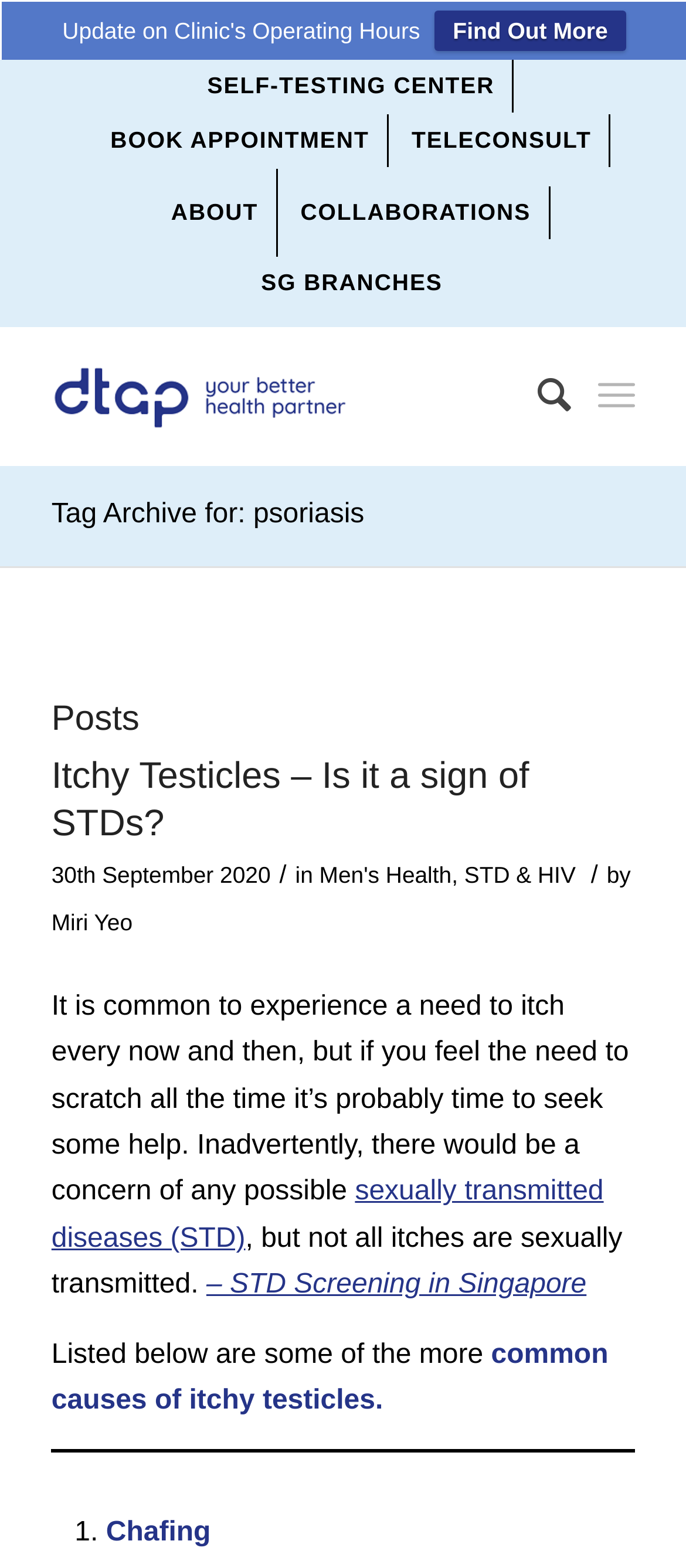What is the date of the first post?
Refer to the image and give a detailed answer to the question.

I found the answer by looking at the time element with the text '30th September 2020' which is located near the first post, under the 'Posts' heading.